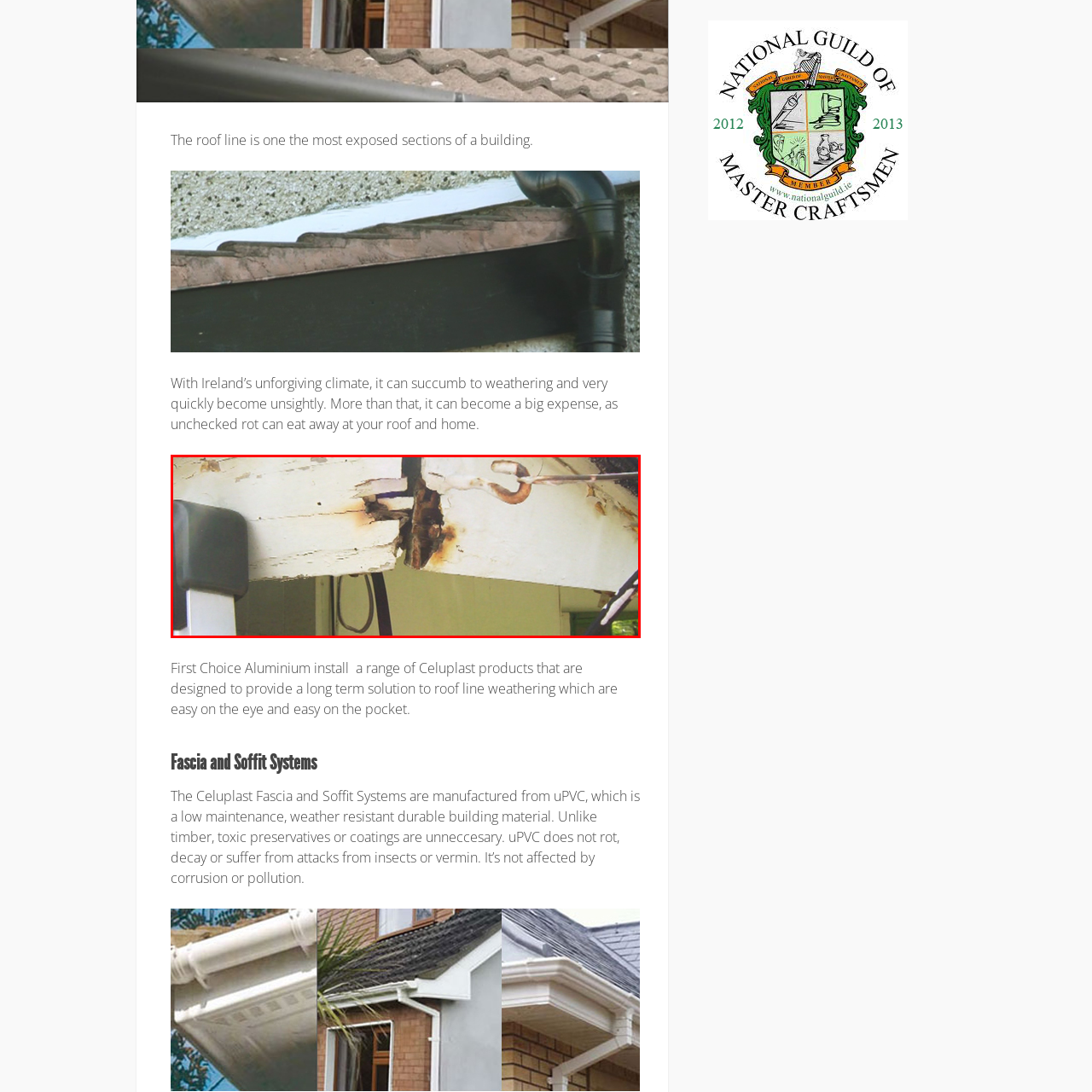Describe extensively the contents of the image within the red-bordered area.

The image depicts a damaged roof line featuring visible deterioration of the structural components, highlighting rot and decay. This specific area, crucial for protecting the home from the elements, shows significant weathering, which is especially concerning in locations with harsh climates, such as Ireland. The exposed wood indicates vulnerability to further damage if not addressed. Unchecked rot can not only compromise the roof’s integrity but also lead to greater expenses in repairs. This visual serves as a stark reminder of the importance of regular maintenance and the potential benefits of long-lasting solutions, such as modern uPVC systems designed to withstand the challenges presented by adverse weather conditions.